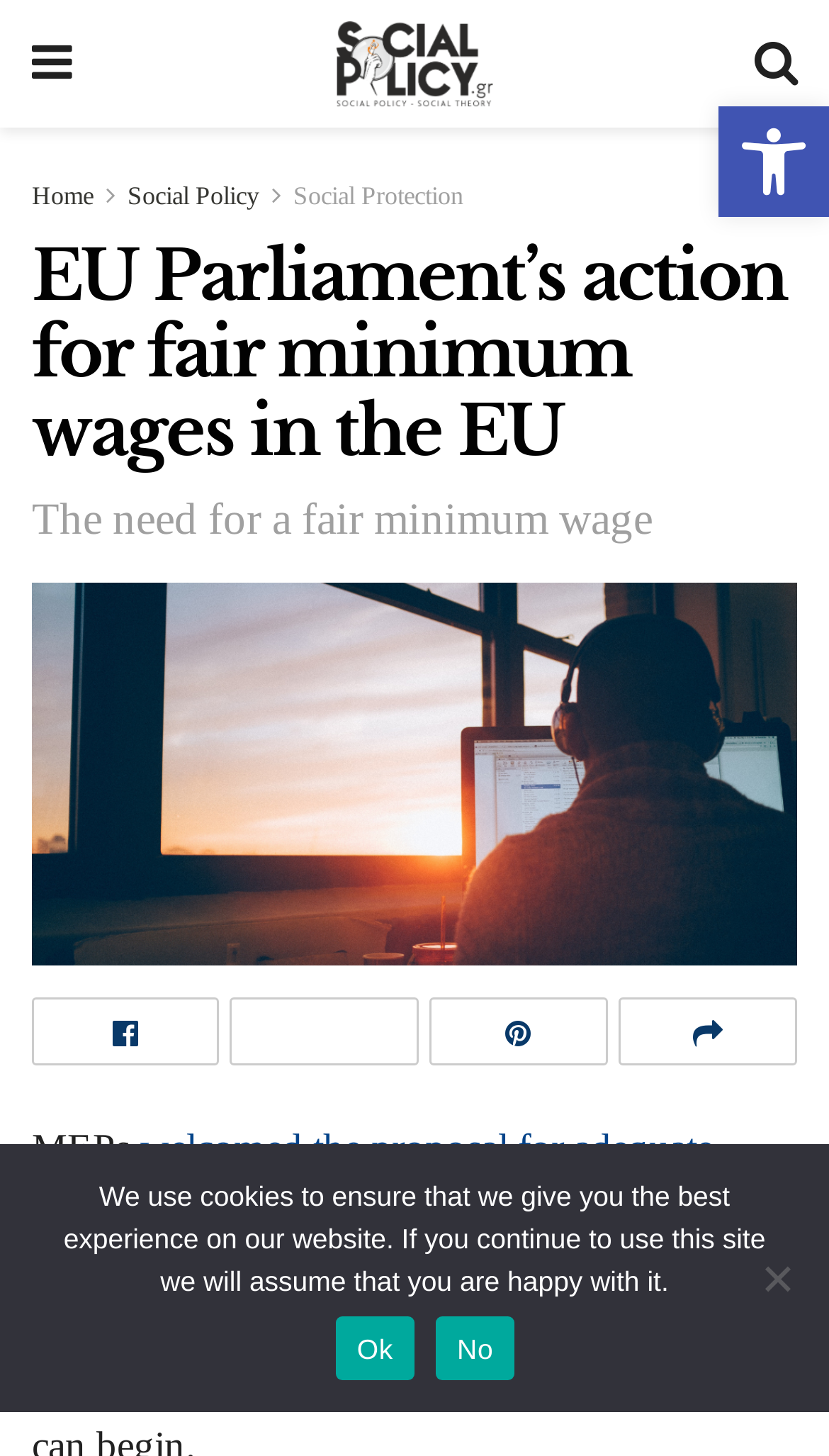Please locate the bounding box coordinates of the element that should be clicked to complete the given instruction: "Open accessibility tools".

[0.867, 0.073, 1.0, 0.149]